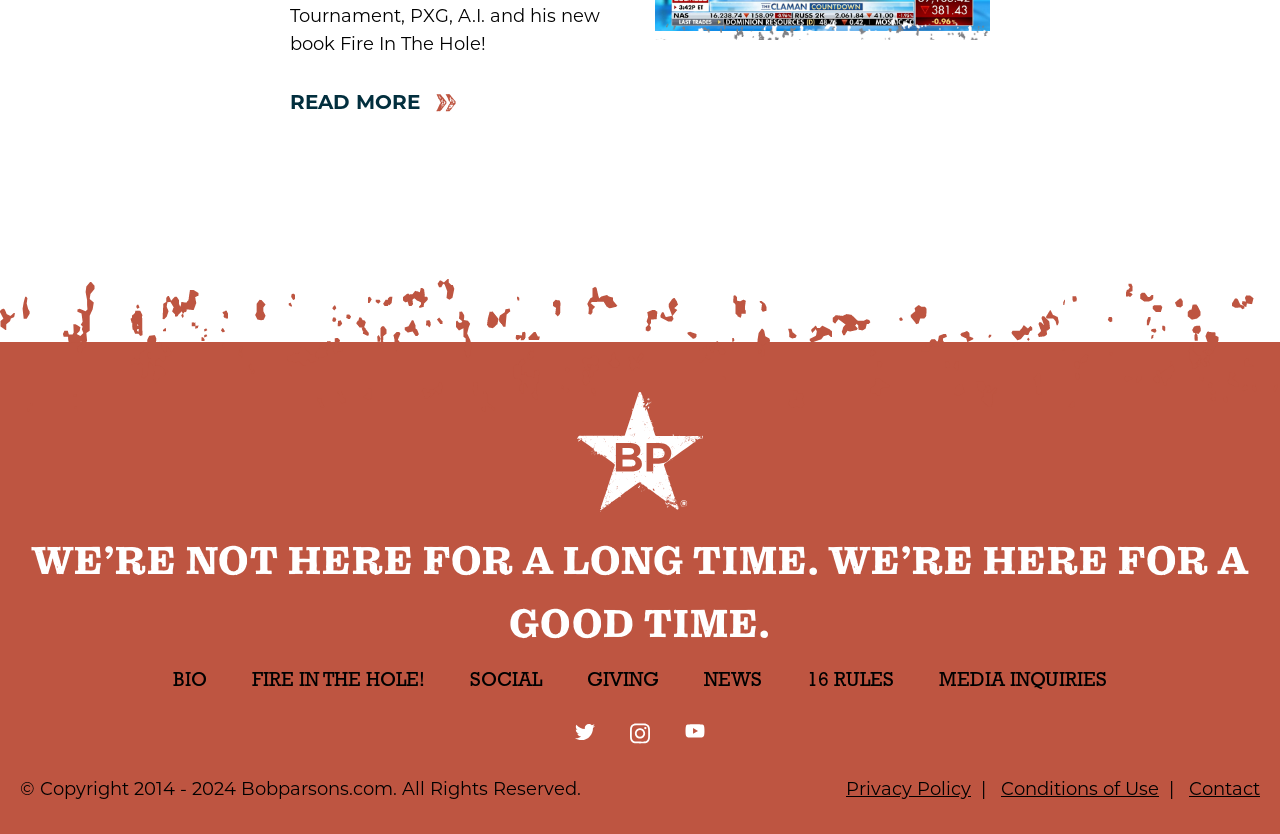Locate the bounding box coordinates of the area you need to click to fulfill this instruction: 'read more'. The coordinates must be in the form of four float numbers ranging from 0 to 1: [left, top, right, bottom].

[0.227, 0.093, 0.358, 0.153]